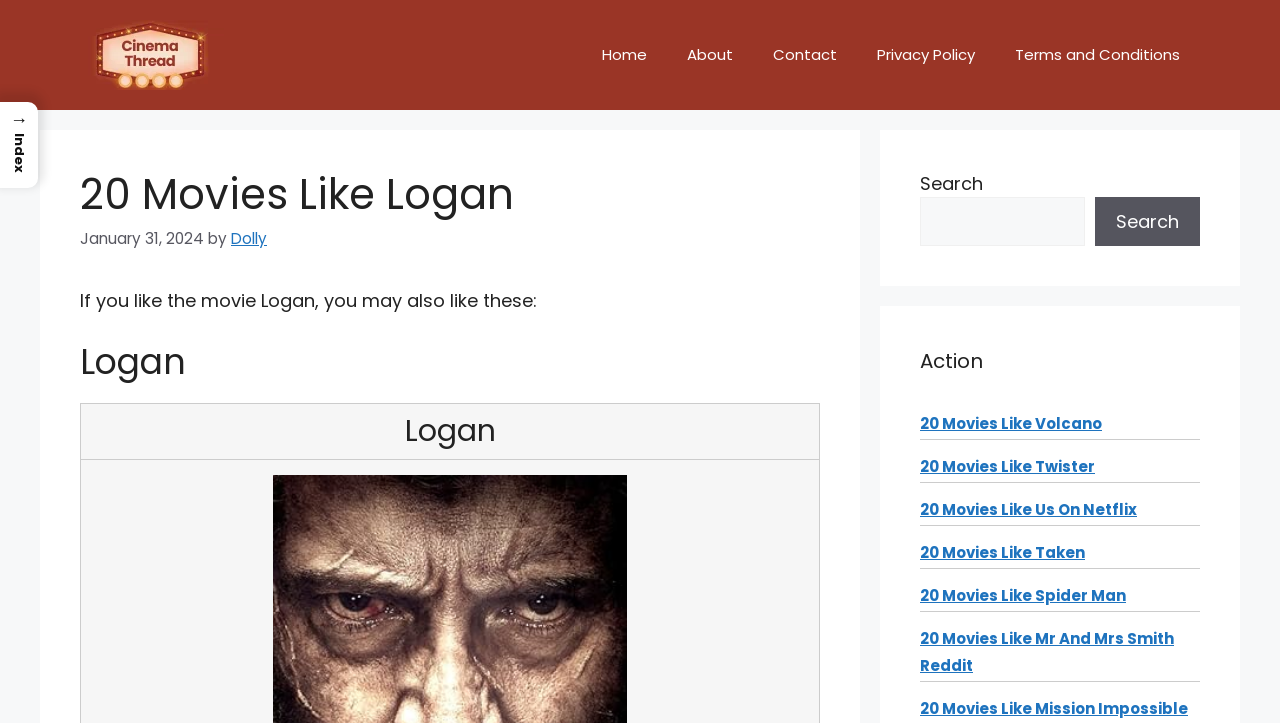Please determine the bounding box coordinates of the element's region to click in order to carry out the following instruction: "go to the home page". The coordinates should be four float numbers between 0 and 1, i.e., [left, top, right, bottom].

[0.455, 0.035, 0.521, 0.118]